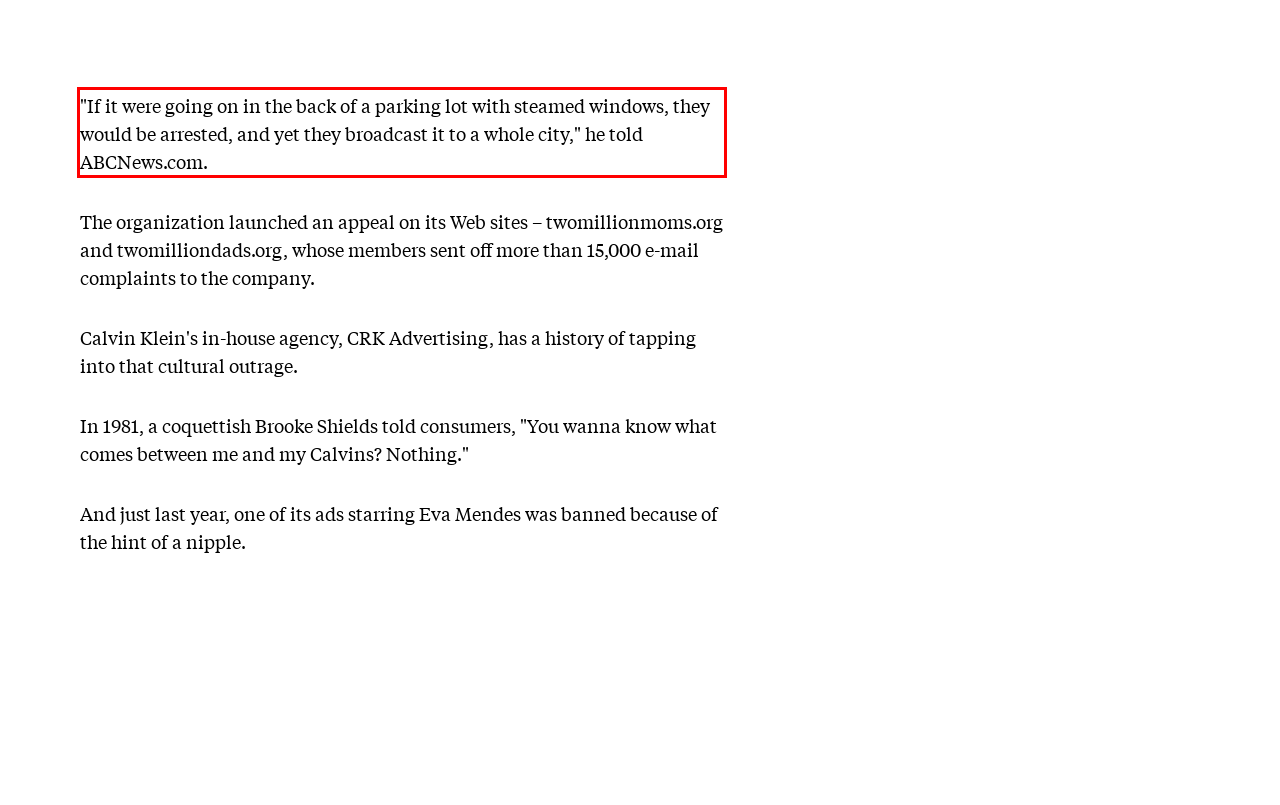Look at the provided screenshot of the webpage and perform OCR on the text within the red bounding box.

"If it were going on in the back of a parking lot with steamed windows, they would be arrested, and yet they broadcast it to a whole city," he told ABCNews.com.